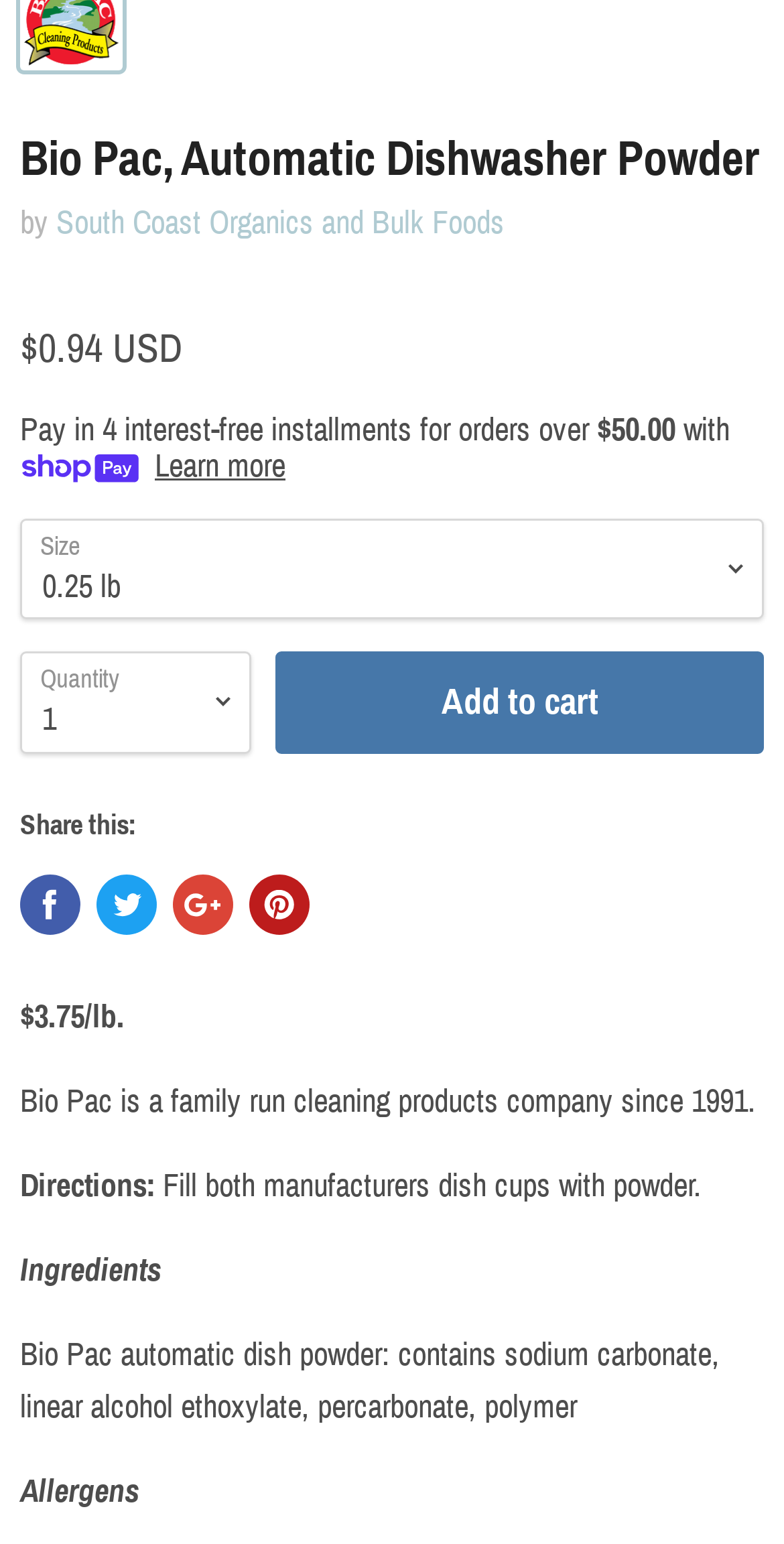What is the recommended way to use Bio Pac automatic dish powder?
By examining the image, provide a one-word or phrase answer.

Fill both manufacturers dish cups with powder